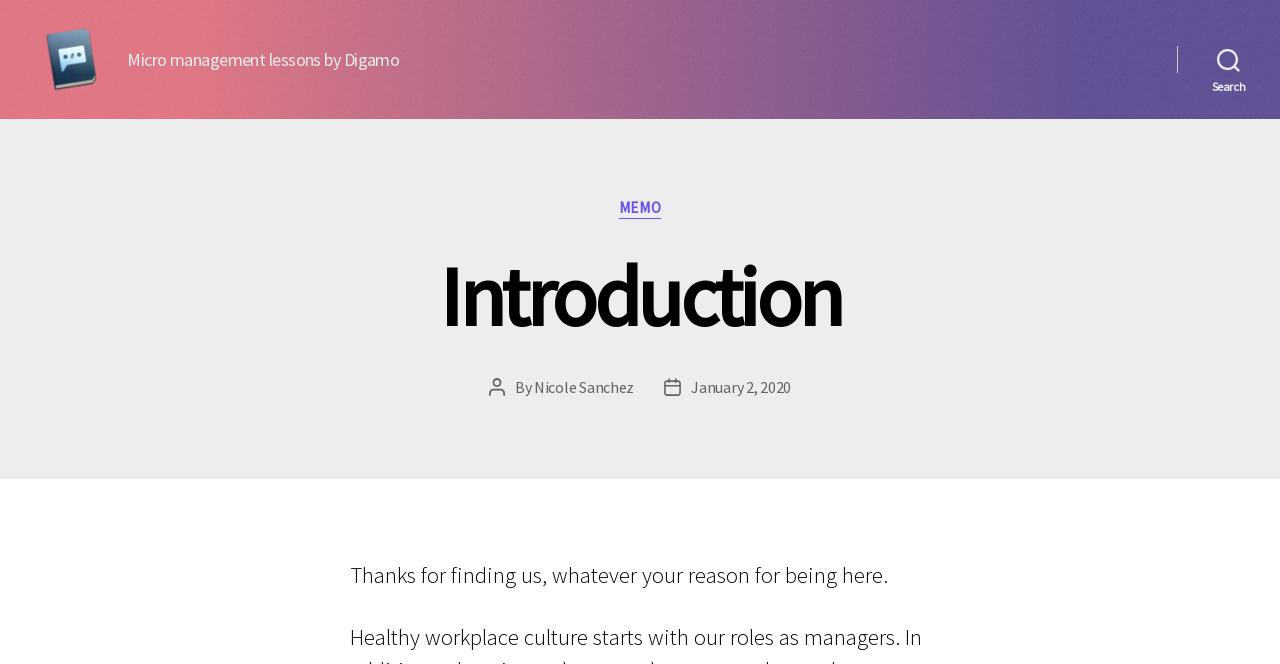What is the purpose of the 'Search' button?
Look at the image and construct a detailed response to the question.

I inferred the purpose of the 'Search' button by its name and location. It is a button located at the top-right corner of the page, which suggests that it is a search function.